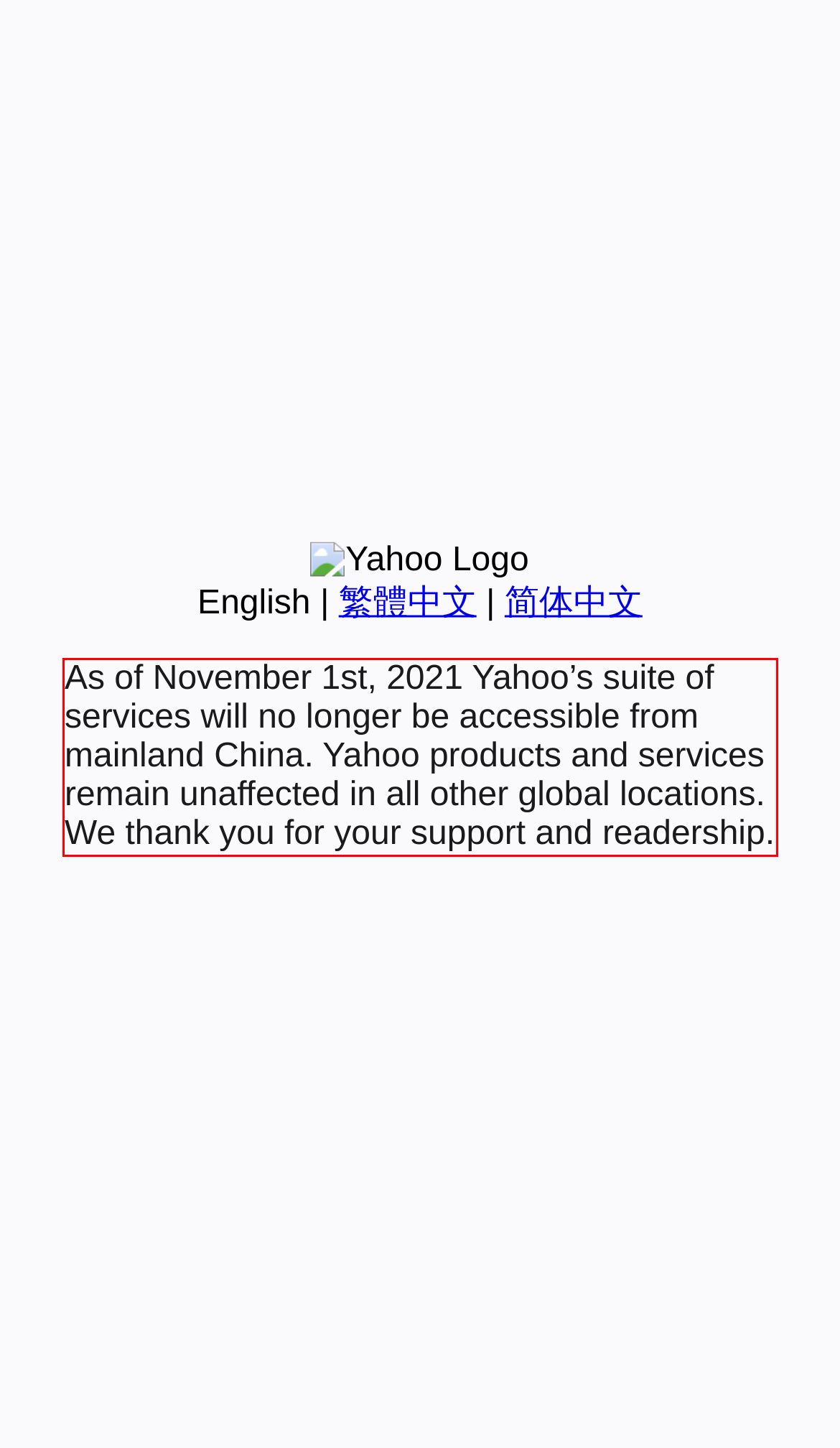Review the webpage screenshot provided, and perform OCR to extract the text from the red bounding box.

As of November 1st, 2021 Yahoo’s suite of services will no longer be accessible from mainland China. Yahoo products and services remain unaffected in all other global locations. We thank you for your support and readership.